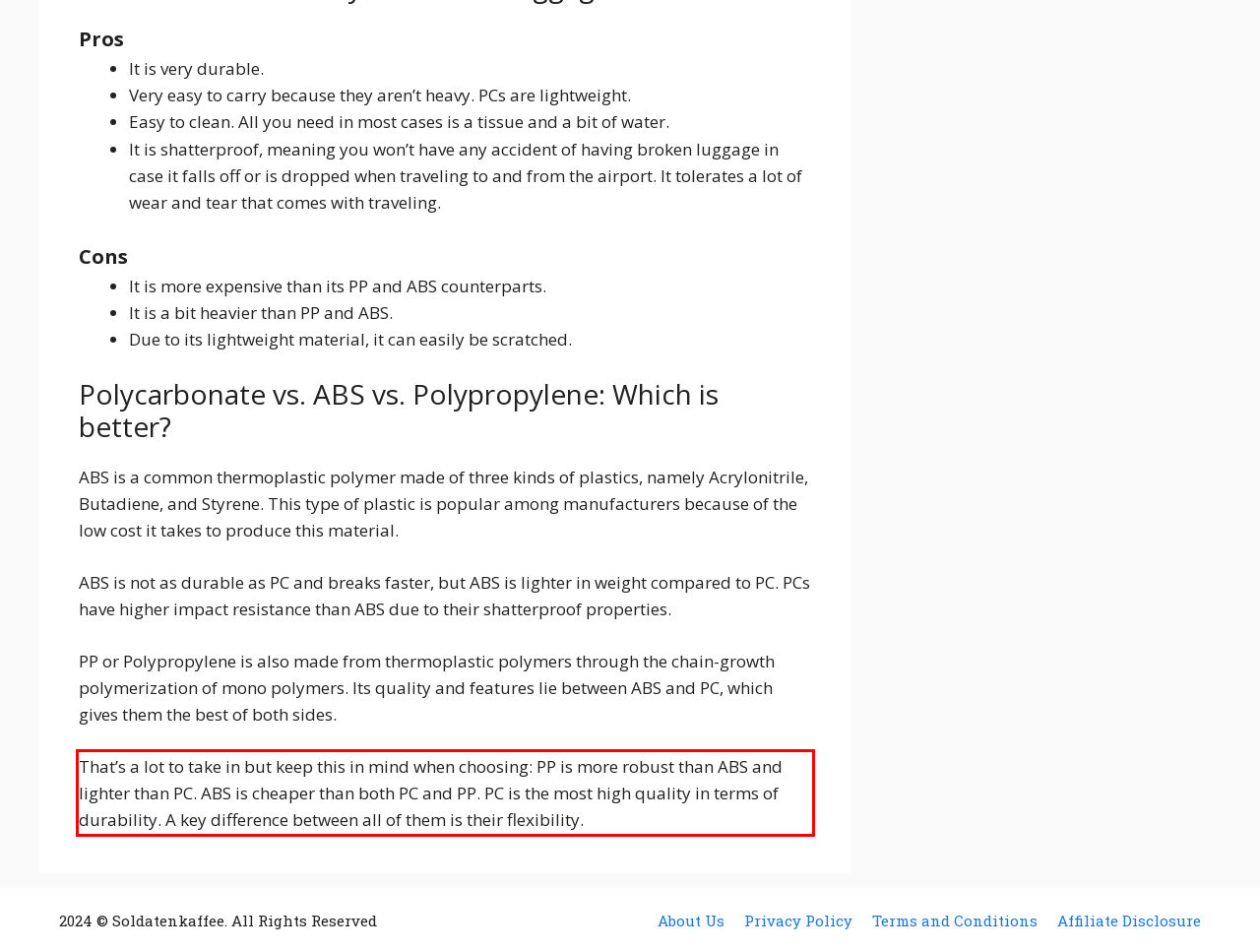Extract and provide the text found inside the red rectangle in the screenshot of the webpage.

That’s a lot to take in but keep this in mind when choosing: PP is more robust than ABS and lighter than PC. ABS is cheaper than both PC and PP. PC is the most high quality in terms of durability. A key difference between all of them is their flexibility.